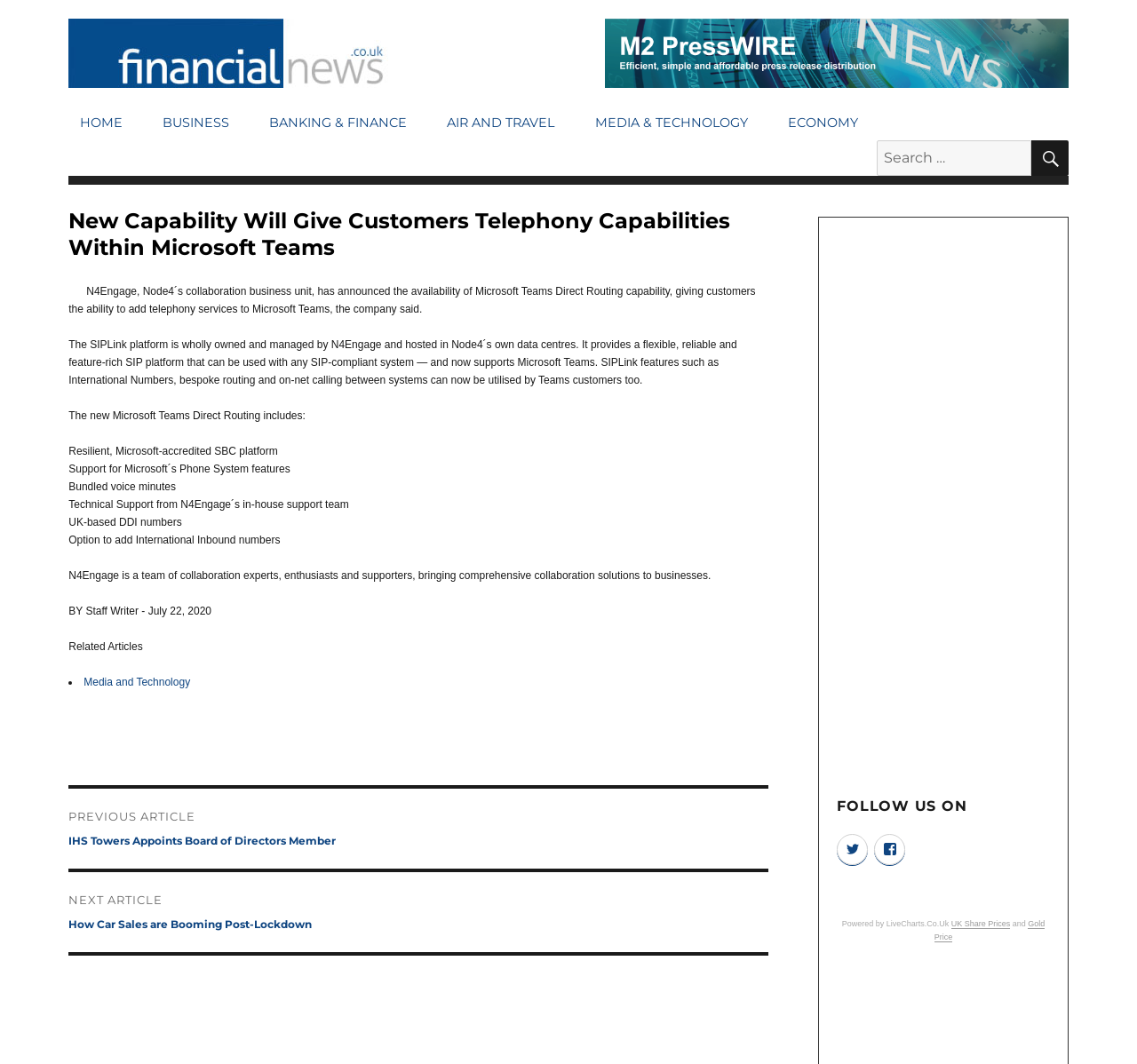Please locate the bounding box coordinates of the element that should be clicked to achieve the given instruction: "Read related article about Media and Technology".

[0.074, 0.636, 0.167, 0.647]